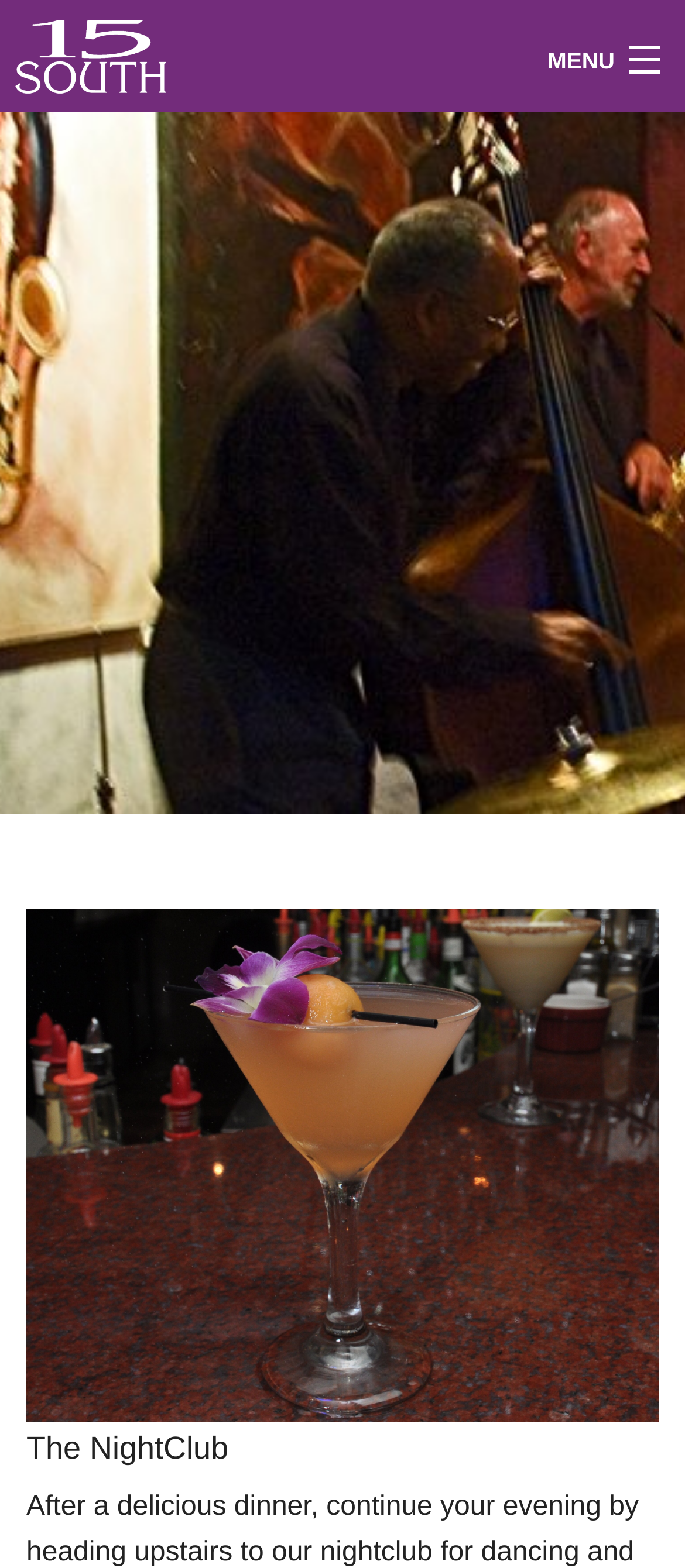Describe the webpage meticulously, covering all significant aspects.

The webpage is titled "Foundation" and appears to be a website for a nightclub or entertainment venue. At the top right corner, there is a link labeled "MENU". On the top left, there is a small image accompanied by an empty link. 

Below this, there is a horizontal navigation menu that spans the full width of the page, containing five links: "Home", "About", "Menu", "NightClub", and "Contact". These links are evenly spaced and stacked vertically.

Further down the page, there is a large image that takes up most of the width, leaving some margin on the left and right sides. Above this image, there is a heading that reads "The NightClub".